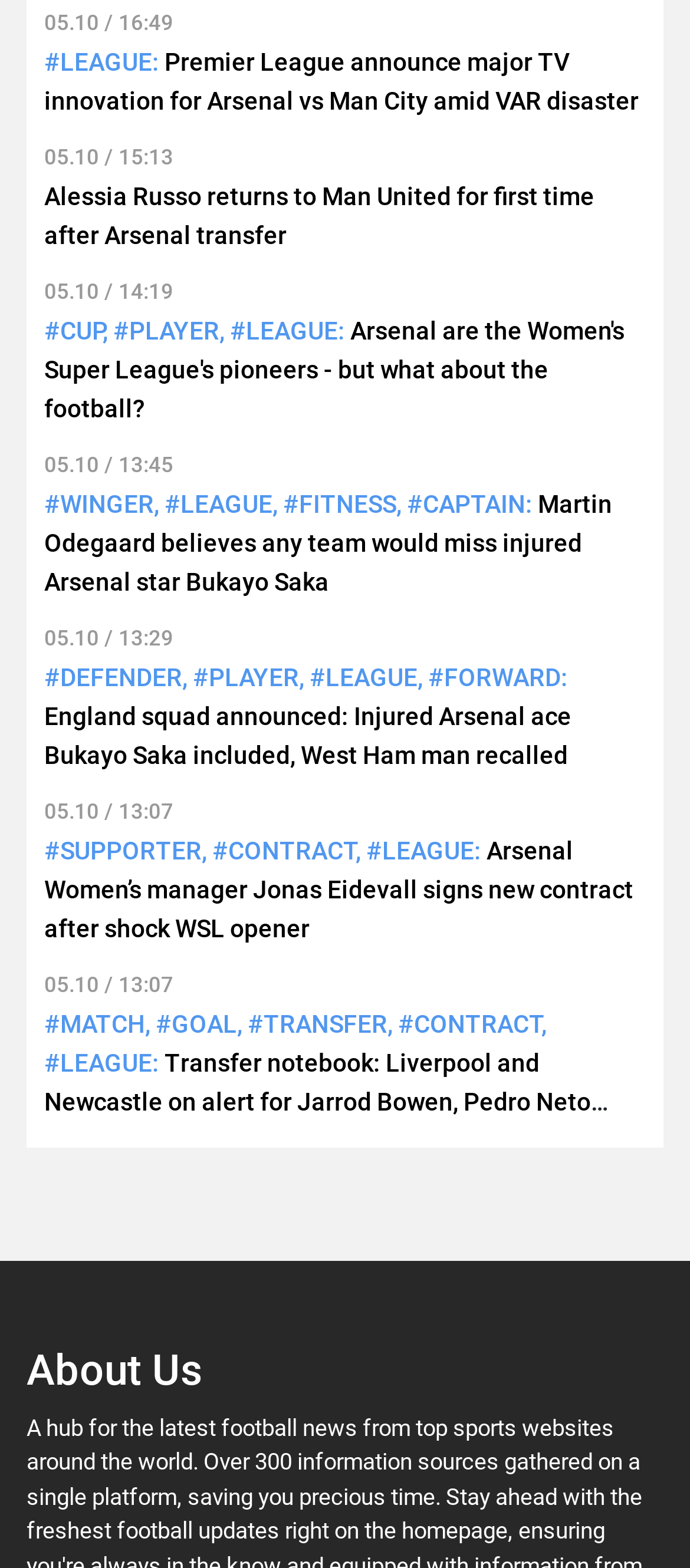Locate the bounding box coordinates of the clickable region to complete the following instruction: "View the article about Alessia Russo's return to Man United."

[0.064, 0.116, 0.862, 0.159]